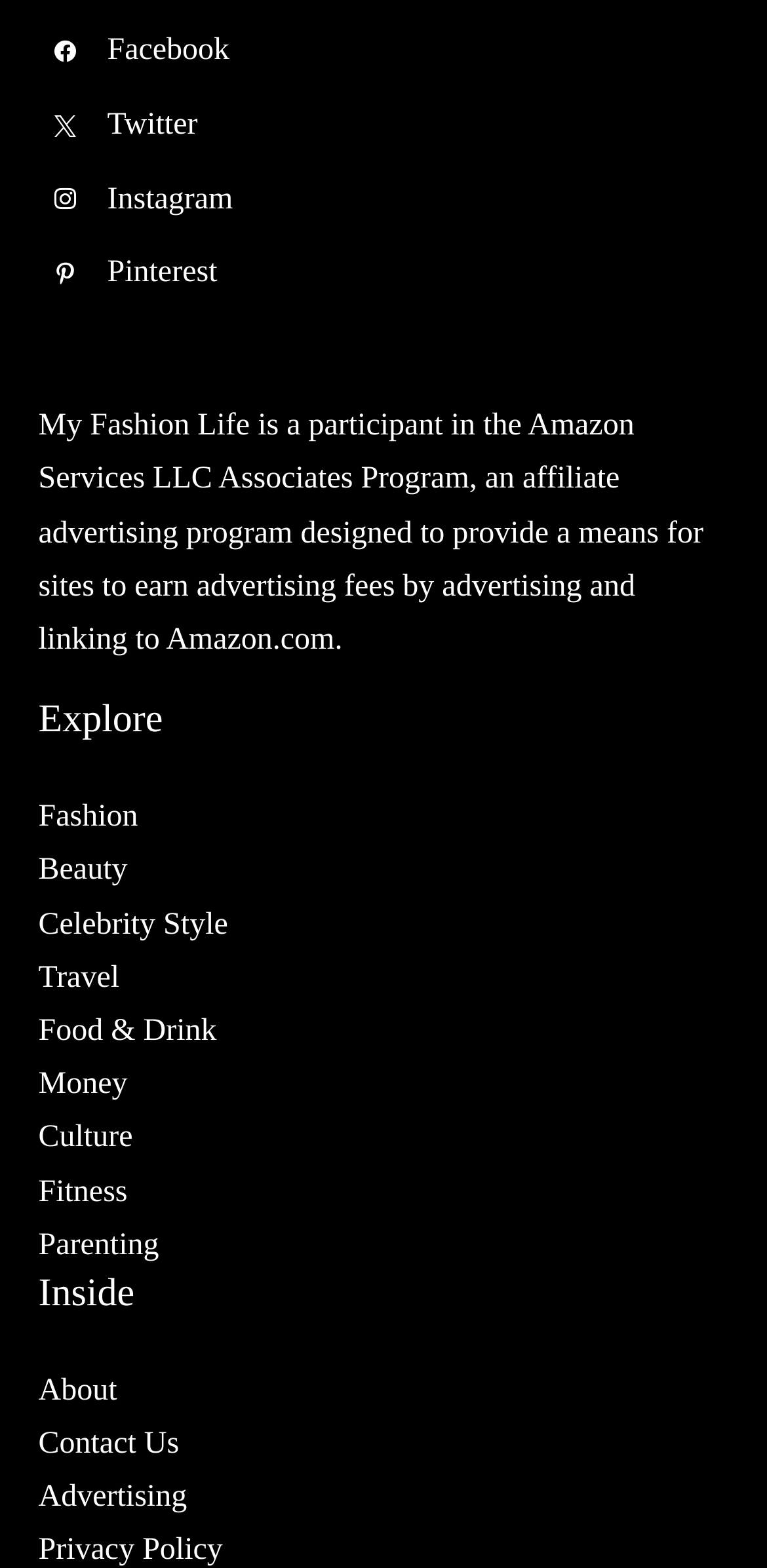Determine the bounding box coordinates of the UI element that matches the following description: "Twitter". The coordinates should be four float numbers between 0 and 1 in the format [left, top, right, bottom].

[0.05, 0.093, 0.258, 0.114]